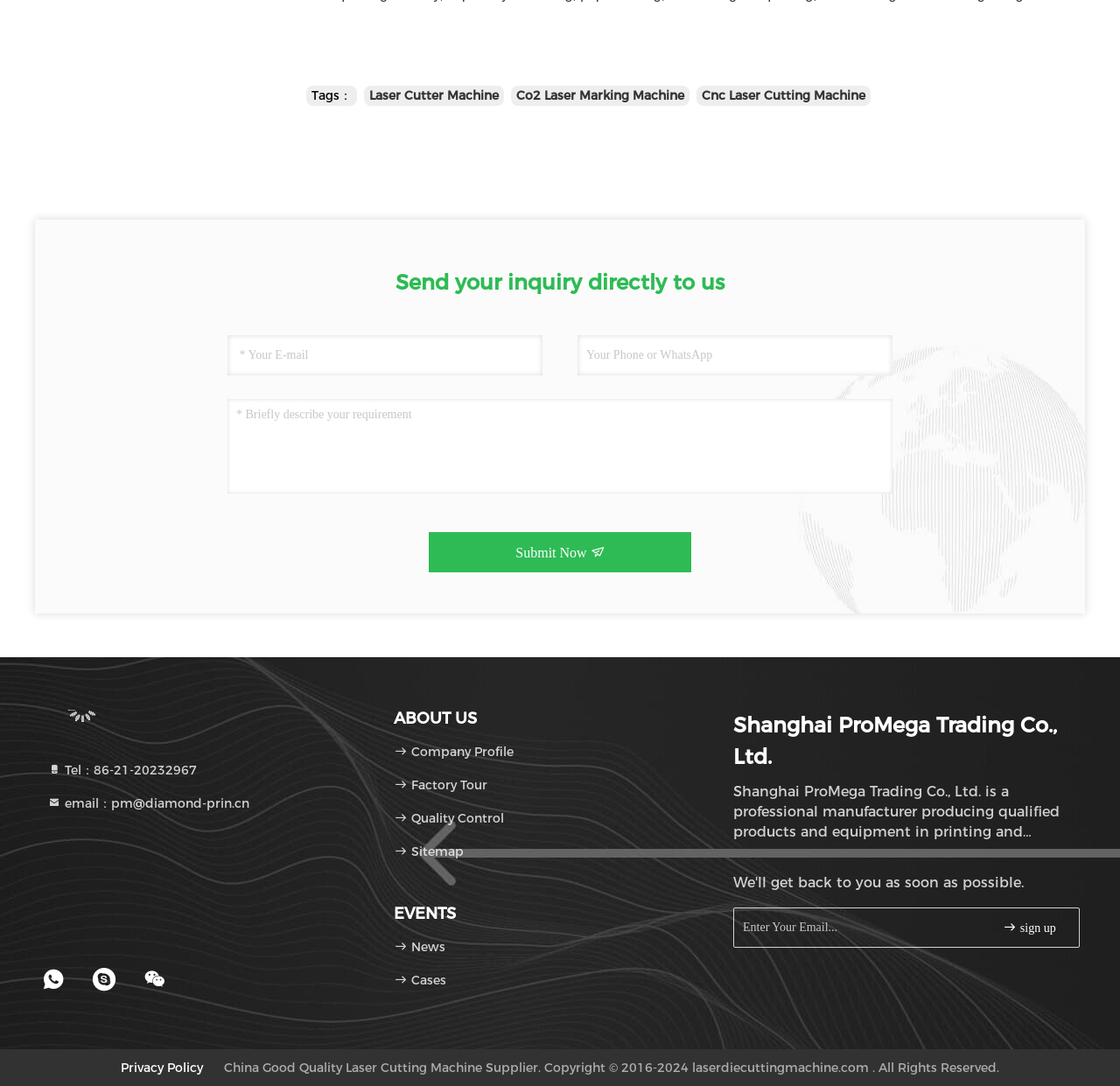How can you contact the company? Examine the screenshot and reply using just one word or a brief phrase.

By phone, email, or WhatsApp